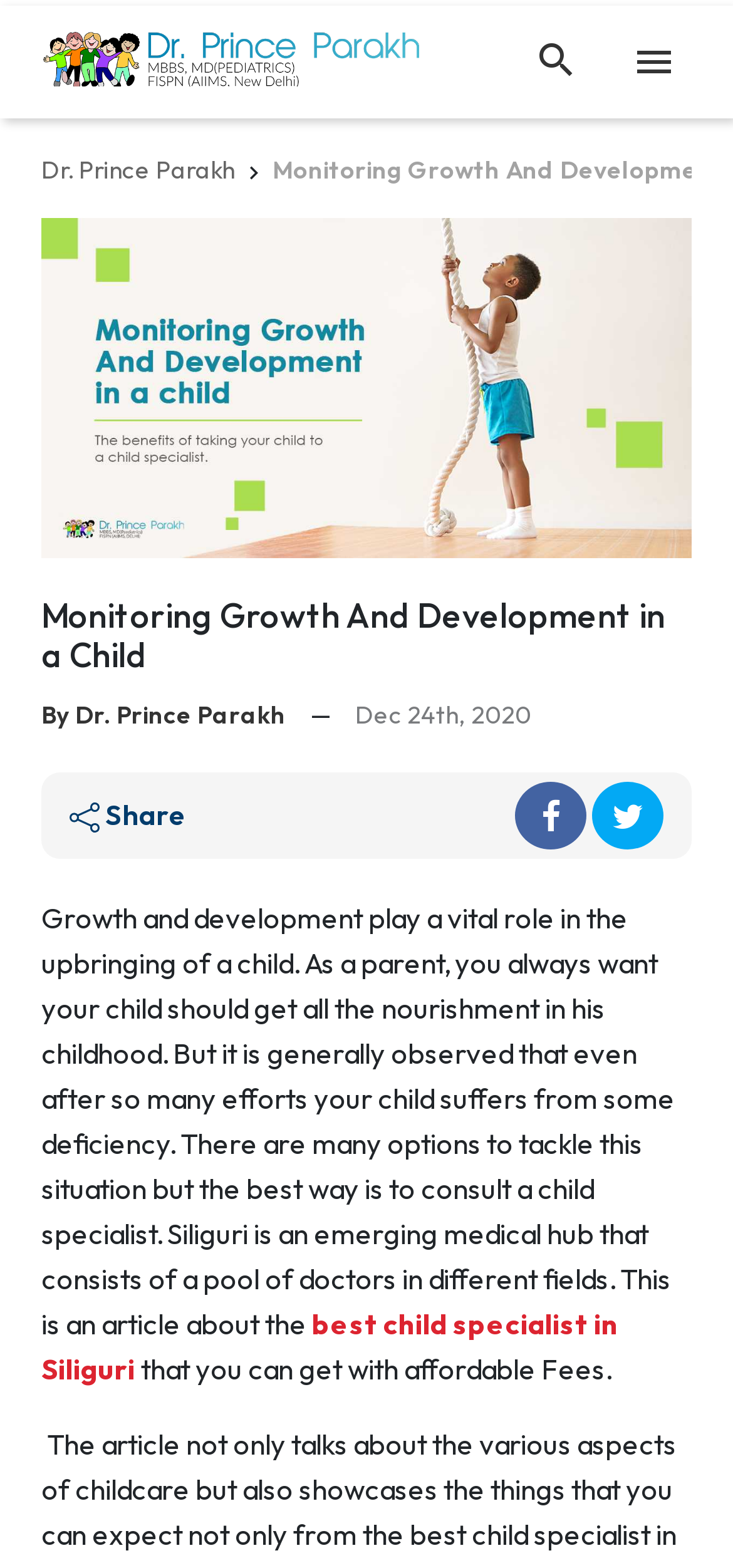Determine the main heading of the webpage and generate its text.

Monitoring Growth And Development in a Child